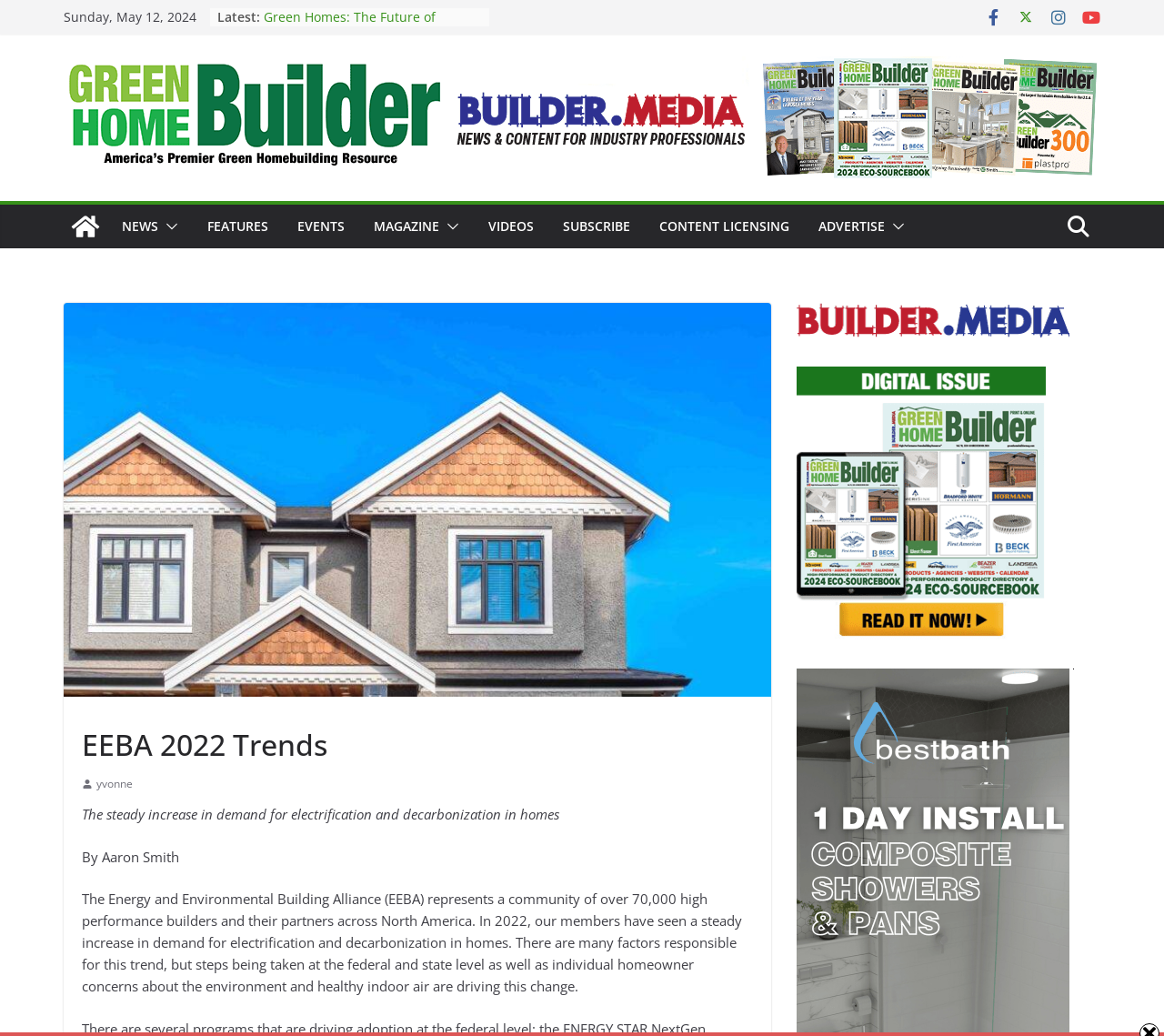What is the date displayed at the top of the webpage?
Please use the image to deliver a detailed and complete answer.

I found the date by looking at the top of the webpage, where I saw a static text element with the content 'Sunday, May 12, 2024'.